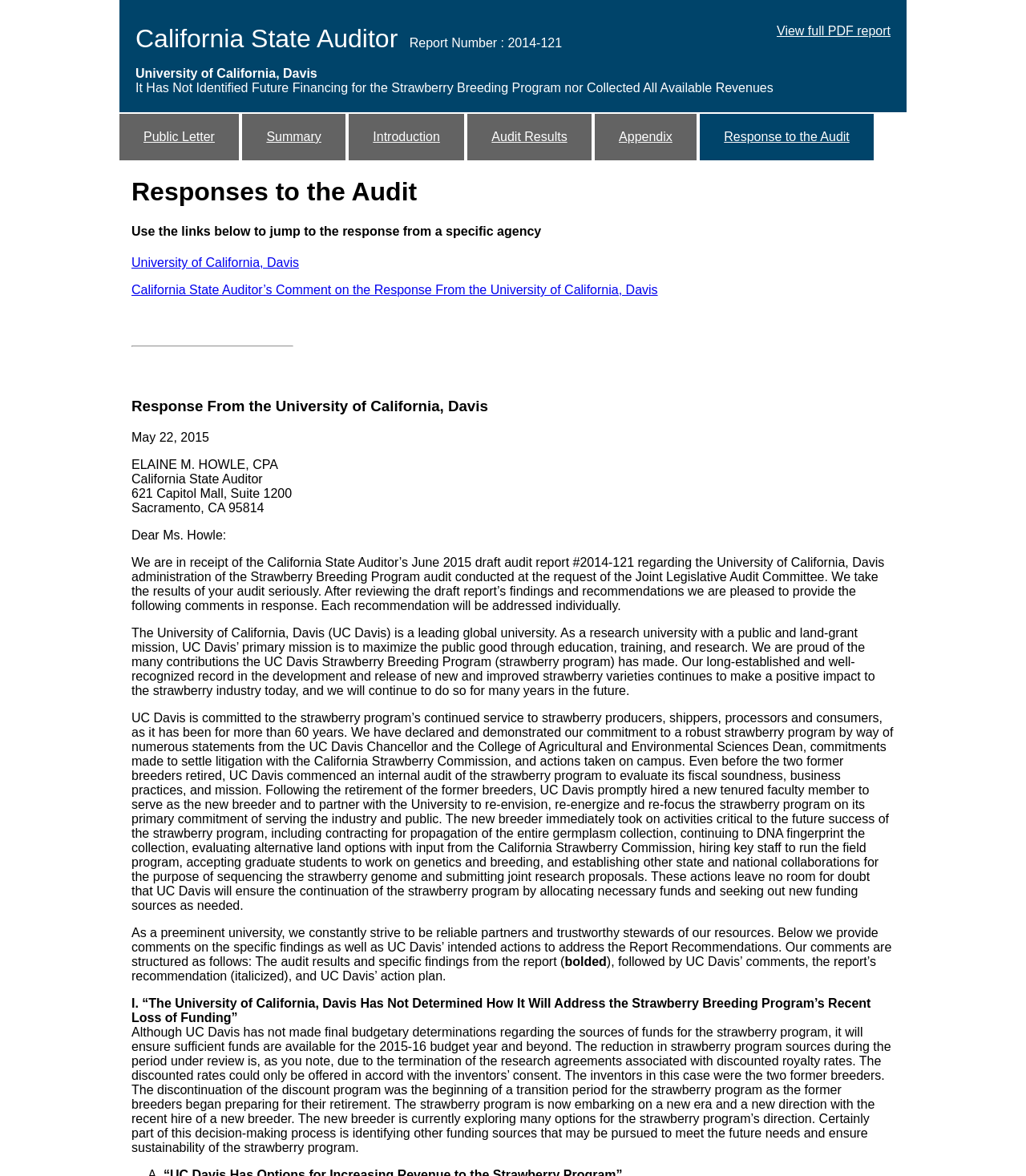Refer to the screenshot and give an in-depth answer to this question: What is the date of the response to the audit?

The date of the response to the audit can be found in the static text element 'May 22, 2015' which is located in the response section of the webpage.